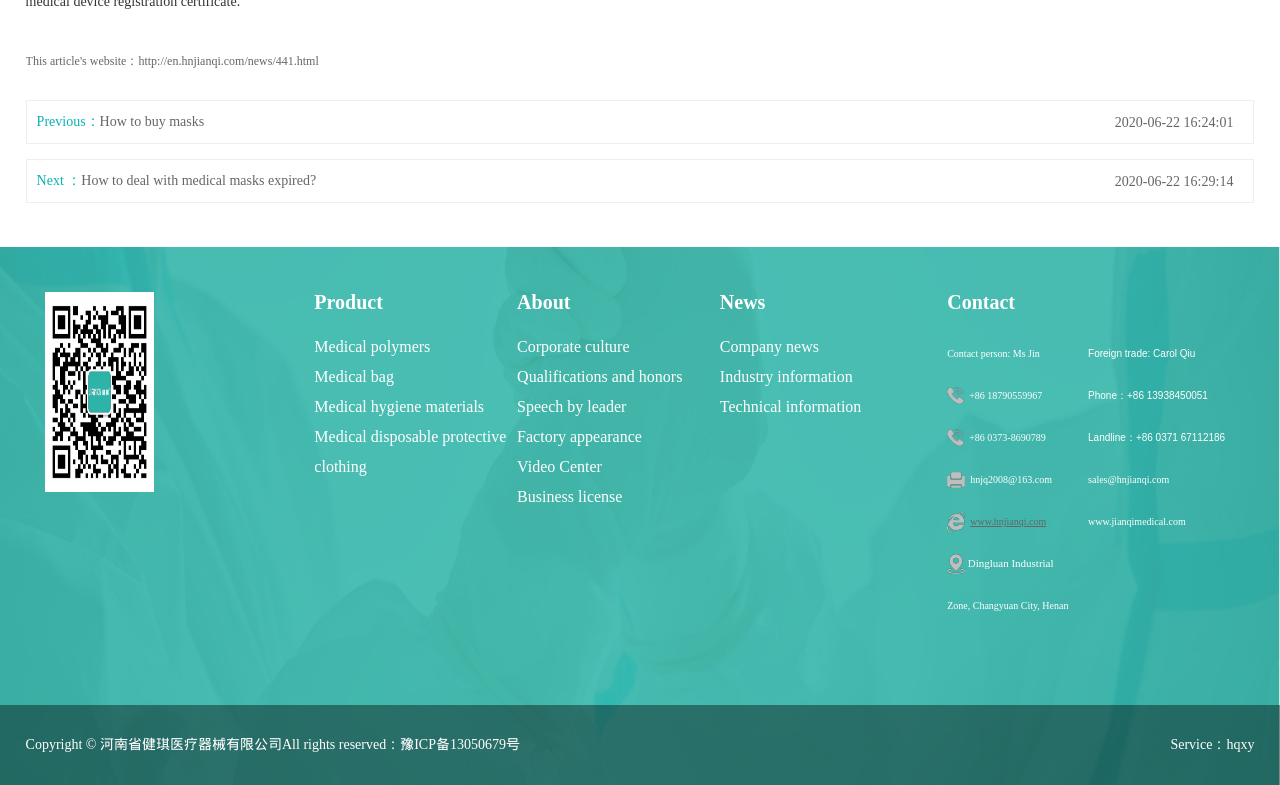Give a one-word or one-phrase response to the question:
What is the company's product category?

Medical